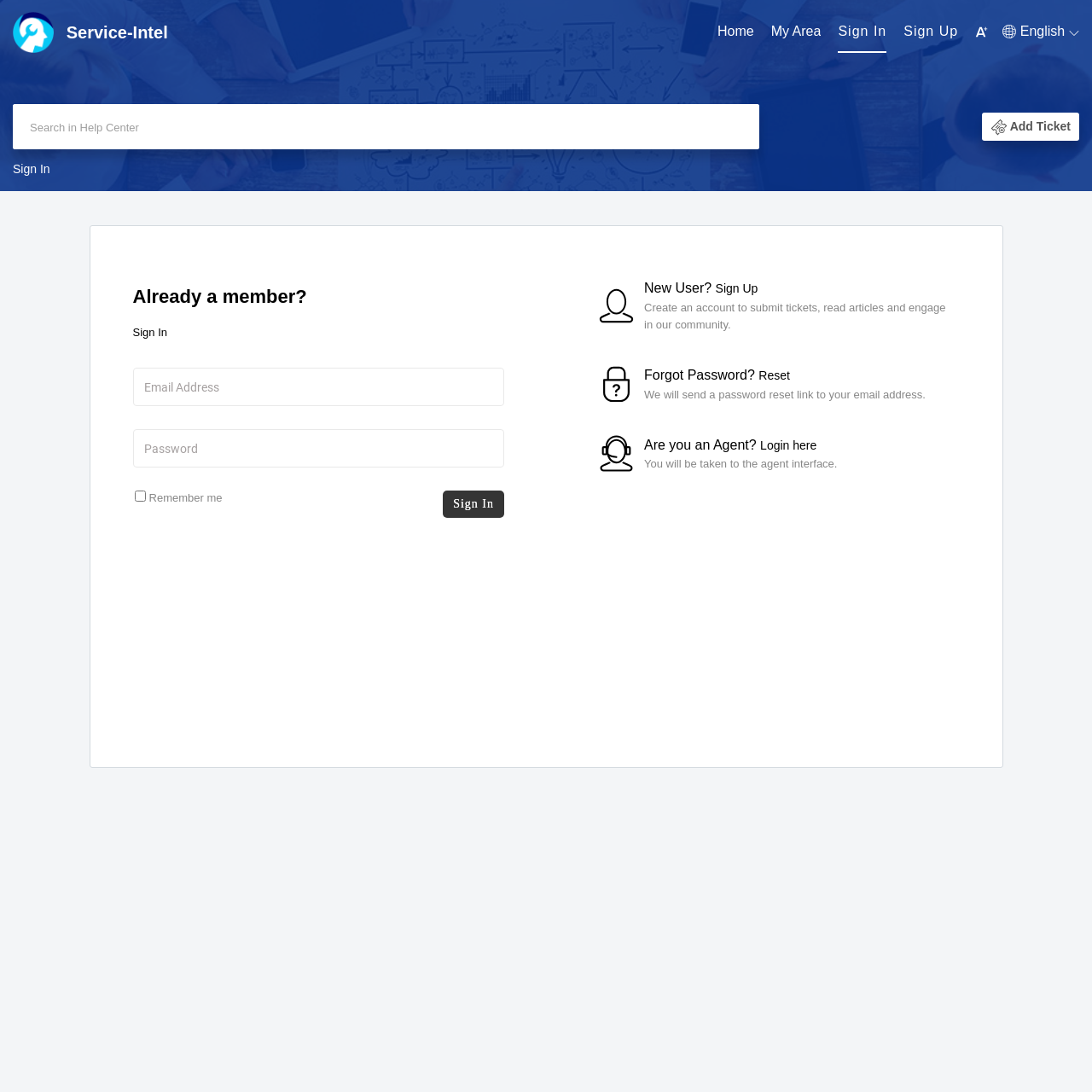Please answer the following question using a single word or phrase: 
What is the text above the 'Sign Up' button?

New User?